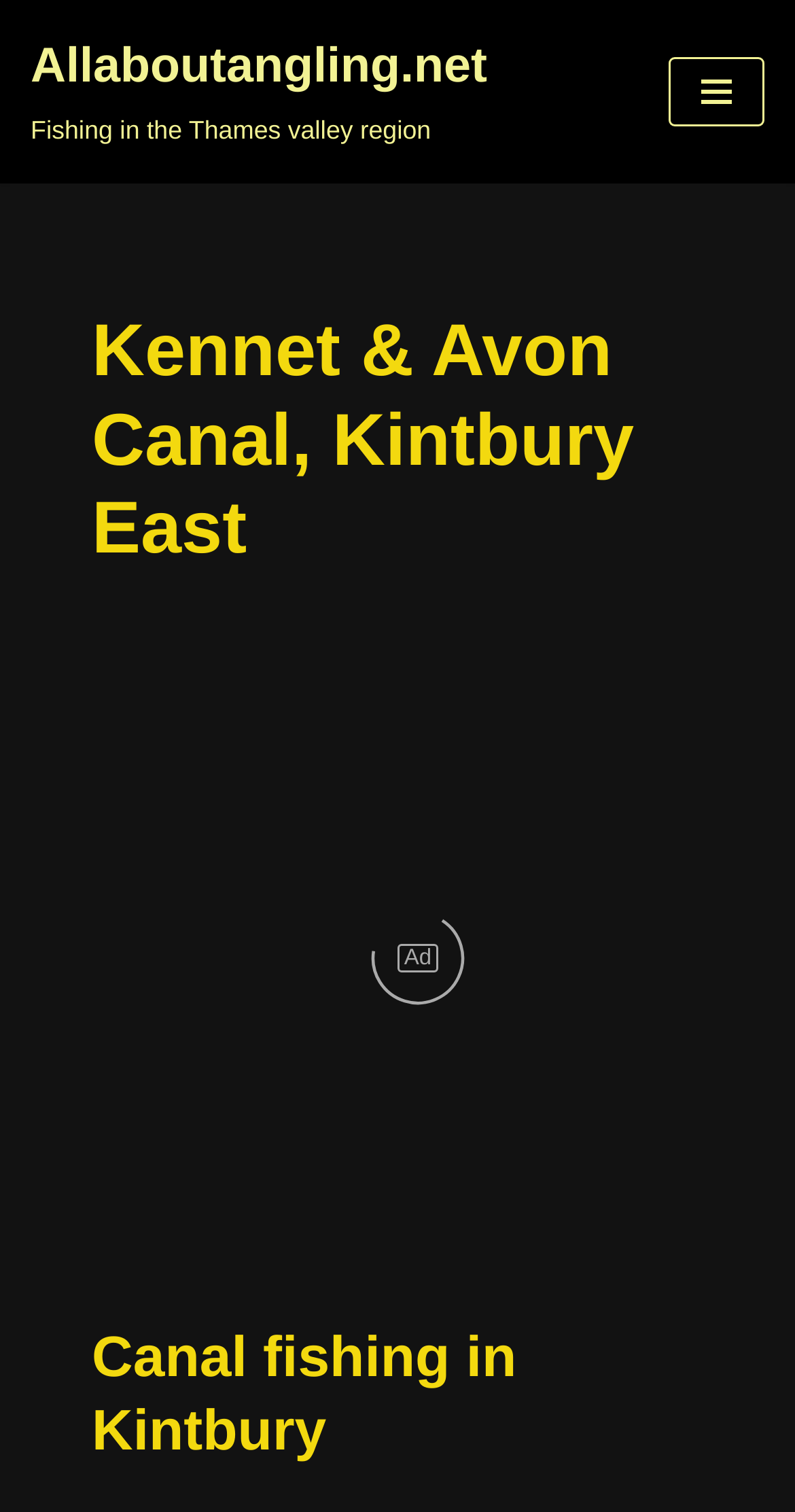Detail the features and information presented on the webpage.

The webpage is about angling information on Kennet & Avon Canal, specifically the Kintbury East location. At the top-left corner, there is a "Skip to content" link. Next to it, on the top-center, is a link to the website's main page, "Allaboutangling.net Fishing in the Thames valley region". On the top-right corner, there is a "Navigation Menu" button.

Below the top section, the main content starts with a heading "Kennet & Avon Canal, Kintbury East" centered on the page. Below this heading, there is an advertisement section with a static text "Ad" and an accompanying image, both positioned on the right side of the page.

Further down, there is another heading "Canal fishing in Kintbury" at the bottom of the page, which likely provides more specific information about fishing in the Kintbury area.